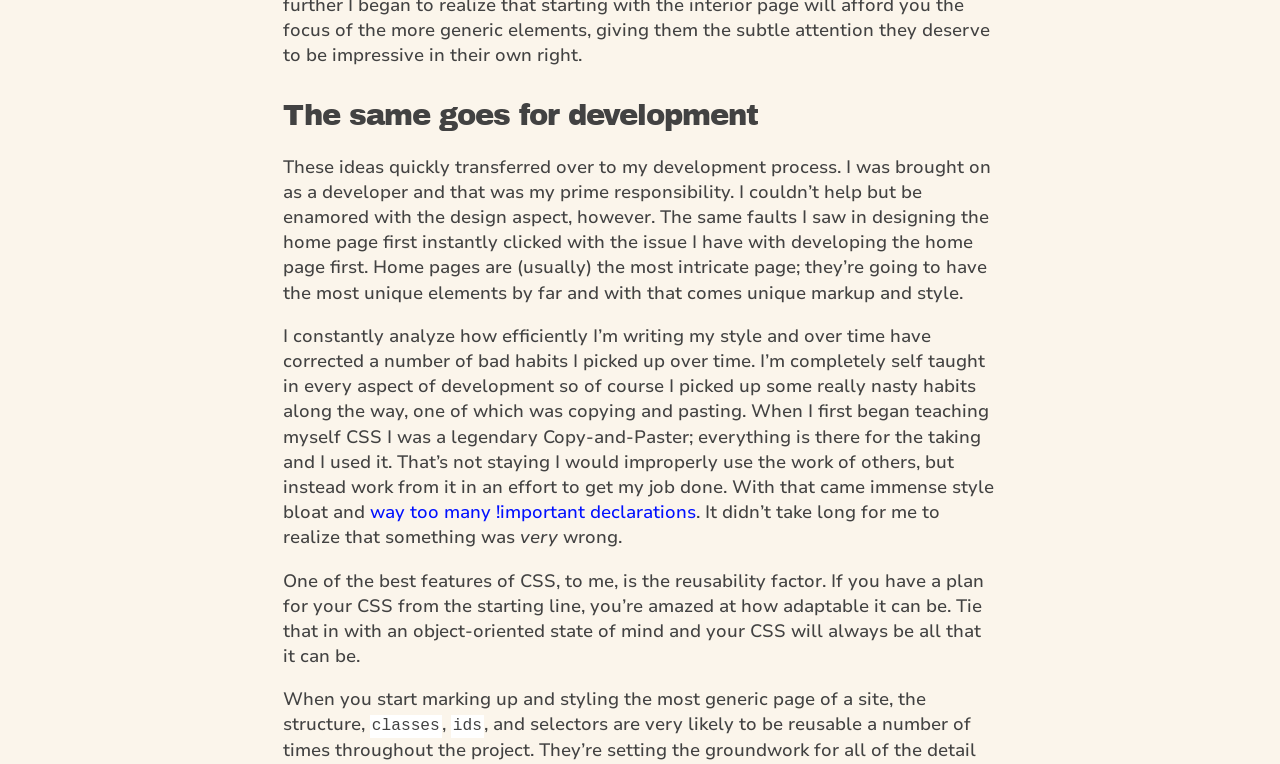Using the given description, provide the bounding box coordinates formatted as (top-left x, top-left y, bottom-right x, bottom-right y), with all values being floating point numbers between 0 and 1. Description: way too many !important declarations

[0.289, 0.655, 0.544, 0.686]